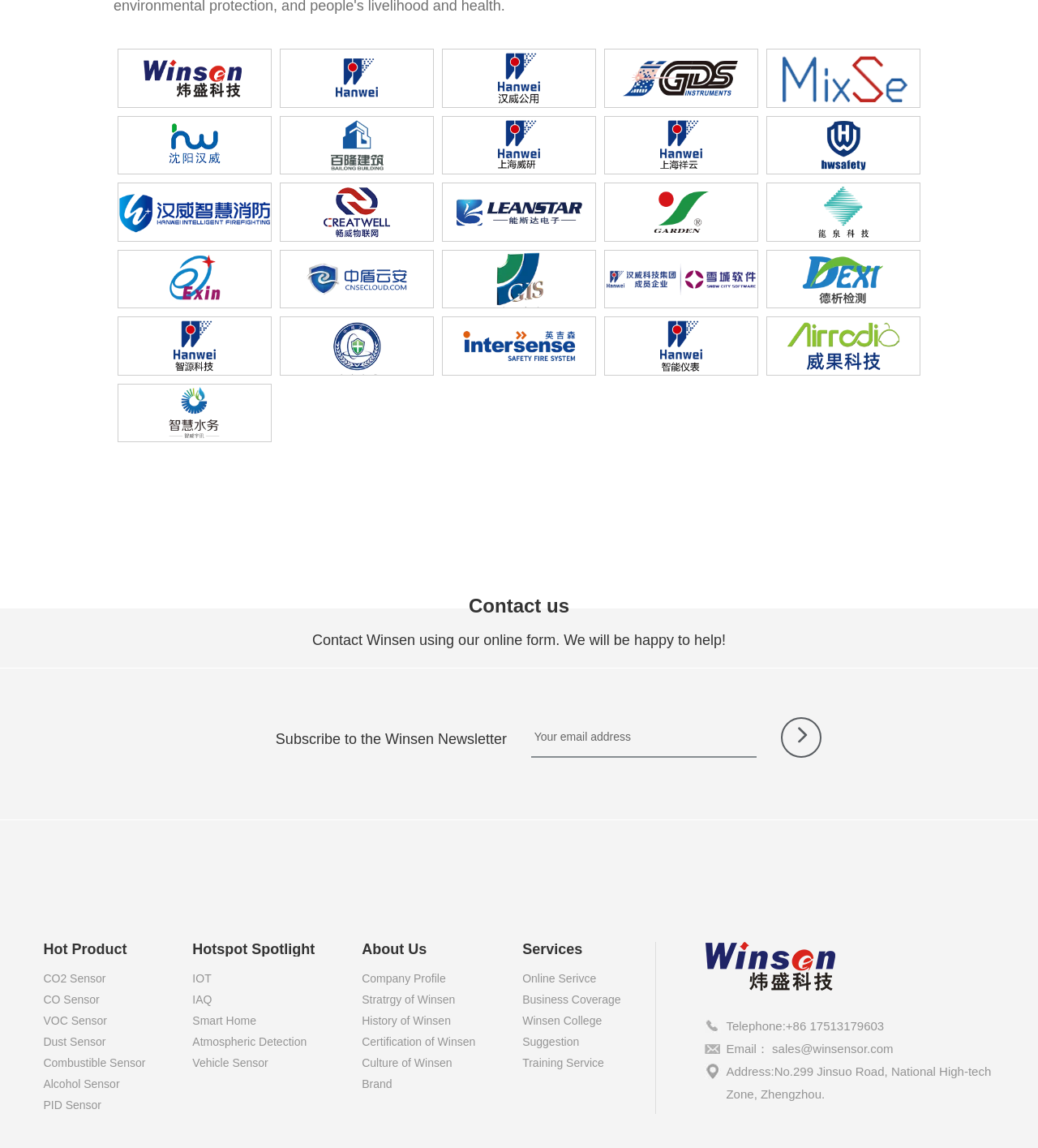Identify the bounding box coordinates for the region of the element that should be clicked to carry out the instruction: "Enter email address". The bounding box coordinates should be four float numbers between 0 and 1, i.e., [left, top, right, bottom].

[0.512, 0.625, 0.729, 0.66]